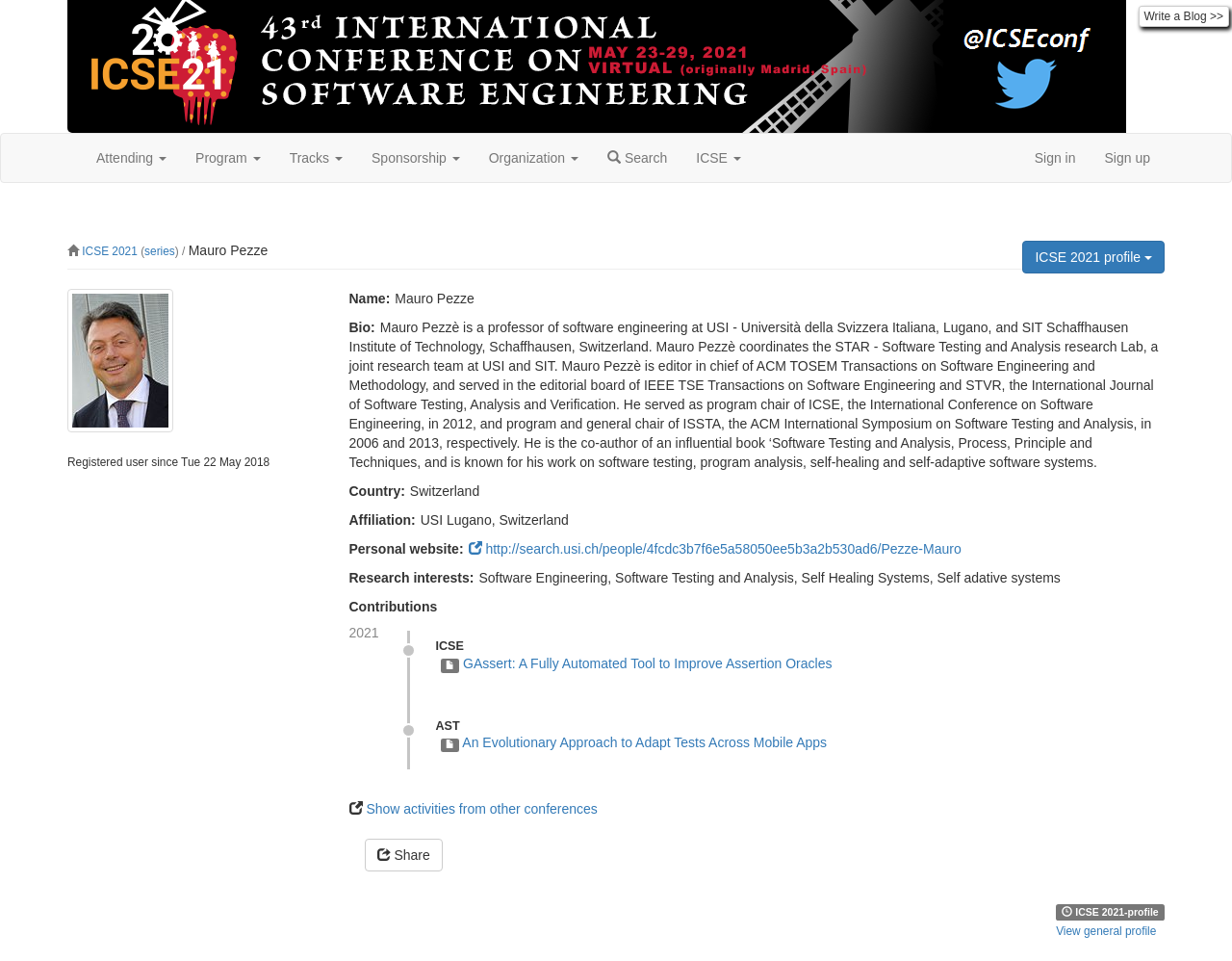Give a detailed account of the webpage's layout and content.

This webpage is about Mauro Pezze, a professor of software engineering, and his profile related to the 43rd International Conference on Software Engineering (ICSE 2021). 

At the top, there is a navigation menu with 8 links, including "Attending", "Program", "Tracks", "Sponsorship", "Organization", "Search", "ICSE", and "Sign in" and "Sign up" on the right side. 

Below the navigation menu, there is a profile section with a photo of Mauro Pezze on the left and his name, "Mauro Pezze", on the right. Under his name, there is a brief description of his profile series. 

On the right side of the profile section, there is a button "ICSE 2021 profile". 

Below the profile section, there is a bio section that describes Mauro Pezze's background, including his research interests and experience. 

Following the bio section, there are several sections, including "Name:", "Bio:", "Country:", "Affiliation:", "Personal website:", and "Research interests:". 

Under the "Research interests:" section, there is a list of his research interests, including "Software Engineering", "Software Testing and Analysis", "Self Healing Systems", and "Self adaptive systems". 

Below the "Research interests:" section, there is a "Contributions" section with several headings, including "2021", "ICSE", and "AST". Under each heading, there are links to his contributions, such as "GAssert: A Fully Automated Tool to Improve Assertion Oracles" and "An Evolutionary Approach to Adapt Tests Across Mobile Apps". 

At the bottom, there are two links, "Show activities from other conferences" and "Share", and a "View general profile" link on the right side.